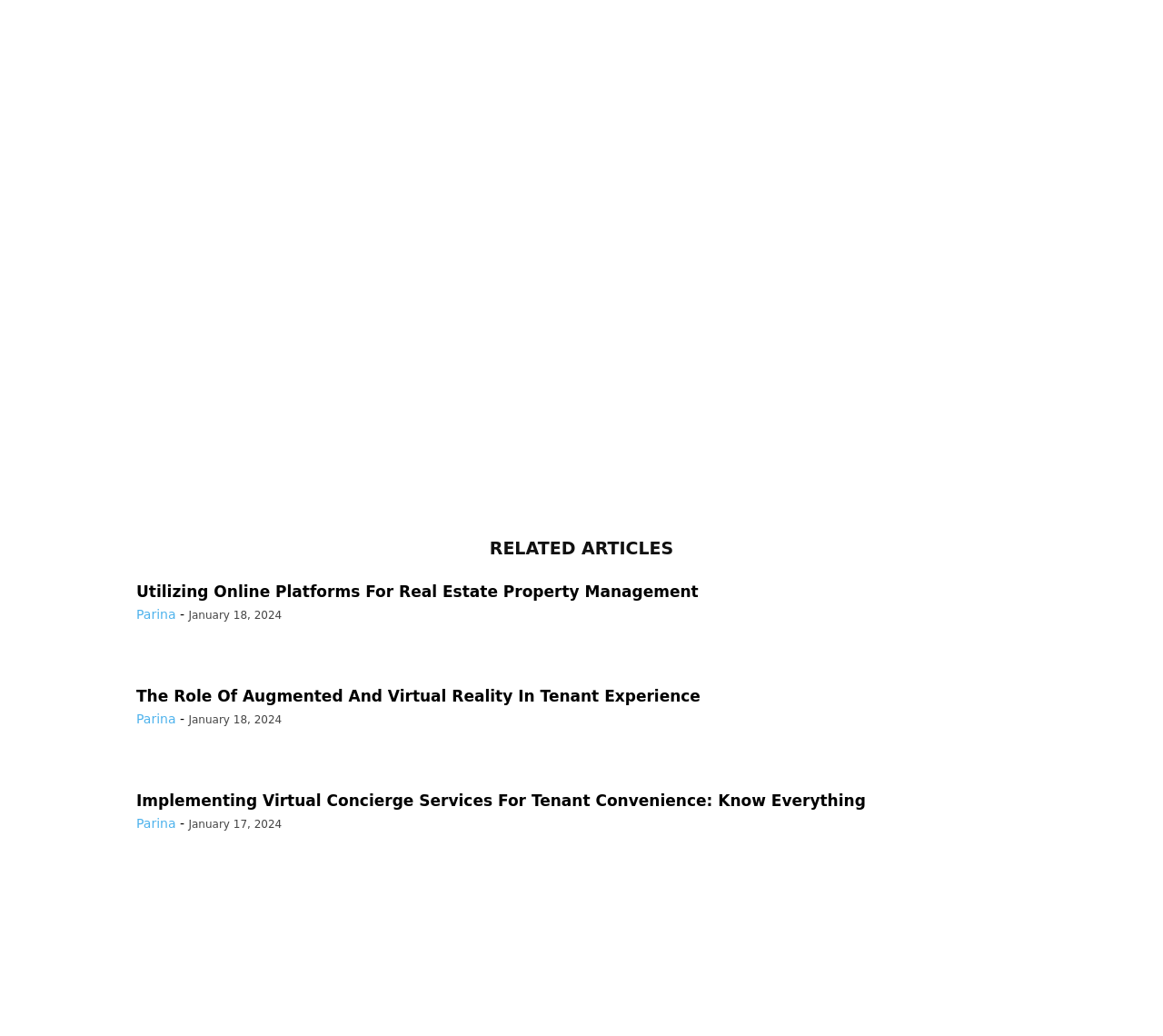Find the bounding box coordinates for the element that must be clicked to complete the instruction: "click on the link 'Utilizing Online Platforms For Real Estate Property Management'". The coordinates should be four float numbers between 0 and 1, indicated as [left, top, right, bottom].

[0.012, 0.562, 0.105, 0.626]